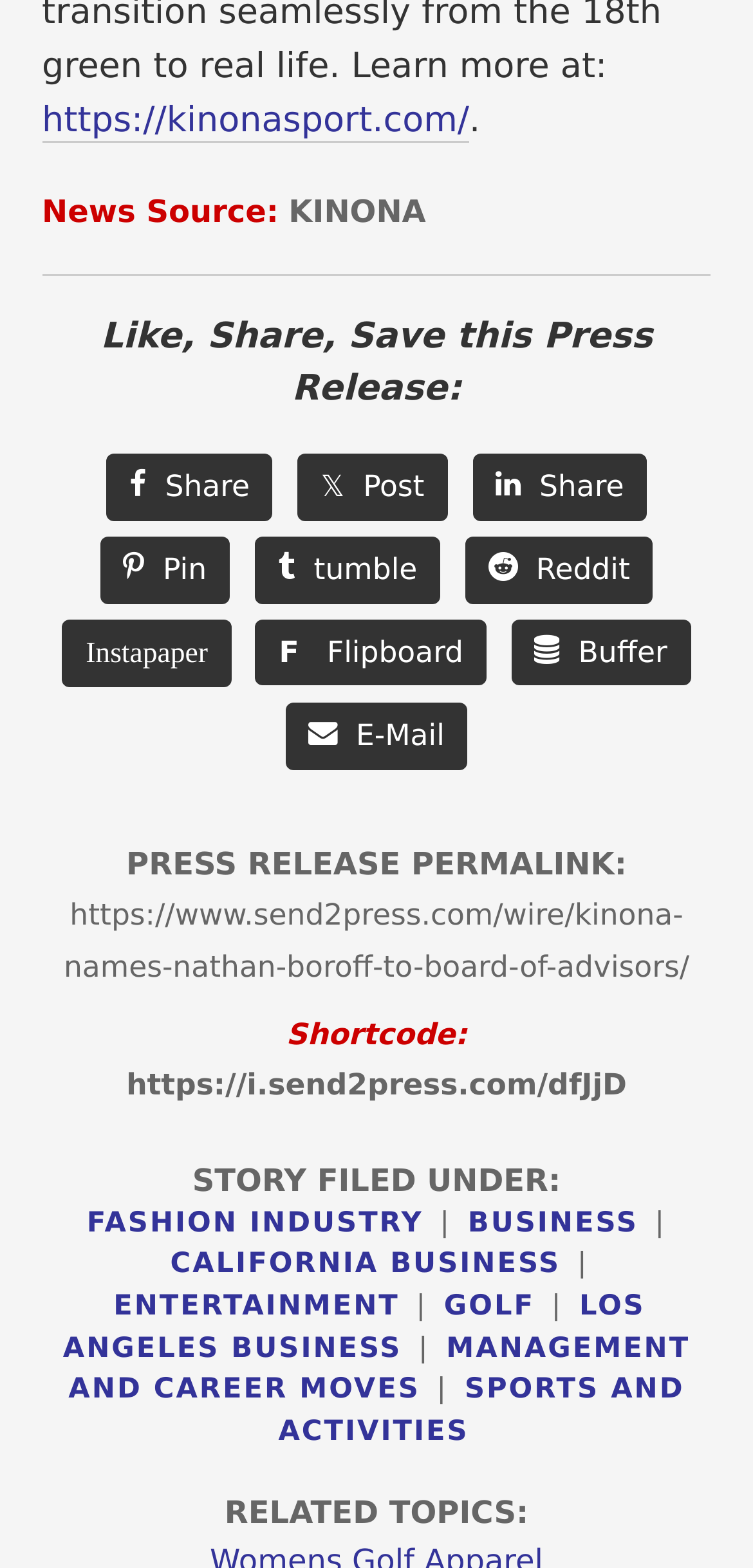Locate the bounding box coordinates of the clickable region necessary to complete the following instruction: "Explore Fashion Industry news". Provide the coordinates in the format of four float numbers between 0 and 1, i.e., [left, top, right, bottom].

[0.115, 0.77, 0.562, 0.79]